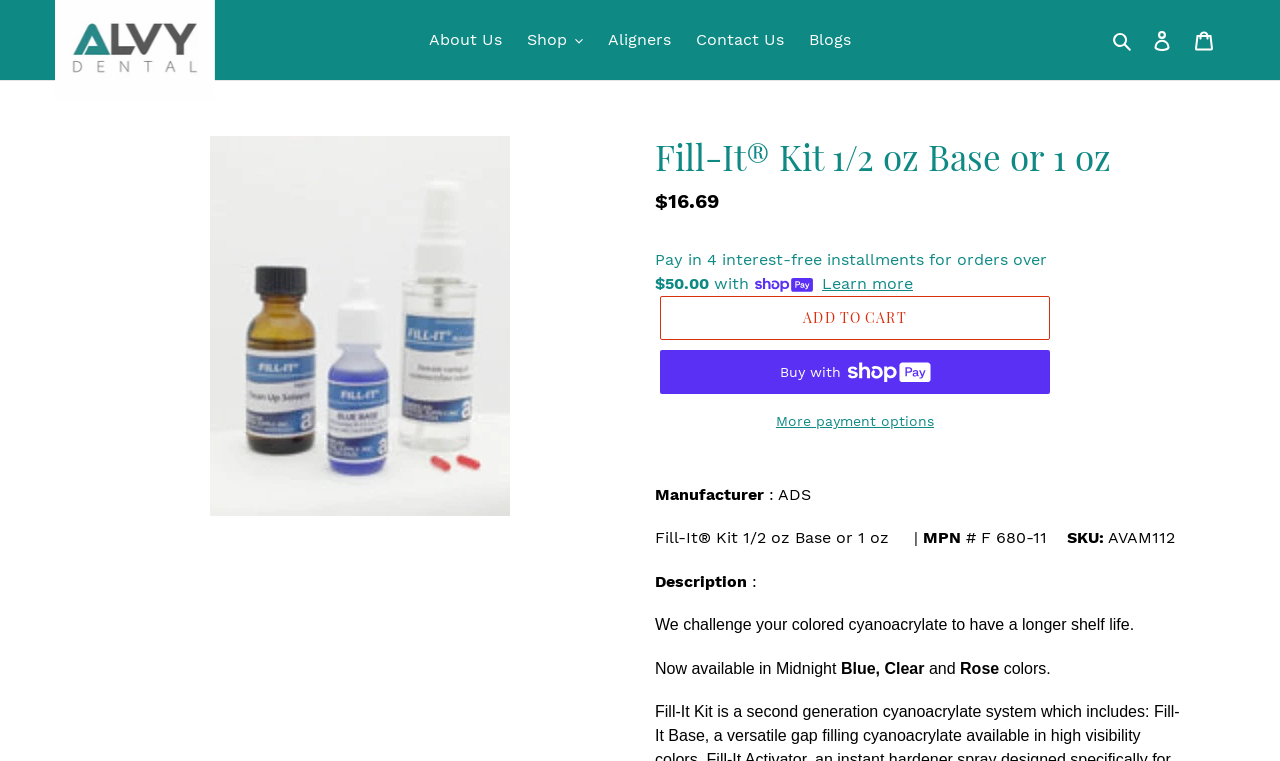What is the manufacturer of the Fill-It Kit?
Please provide a single word or phrase in response based on the screenshot.

ADS